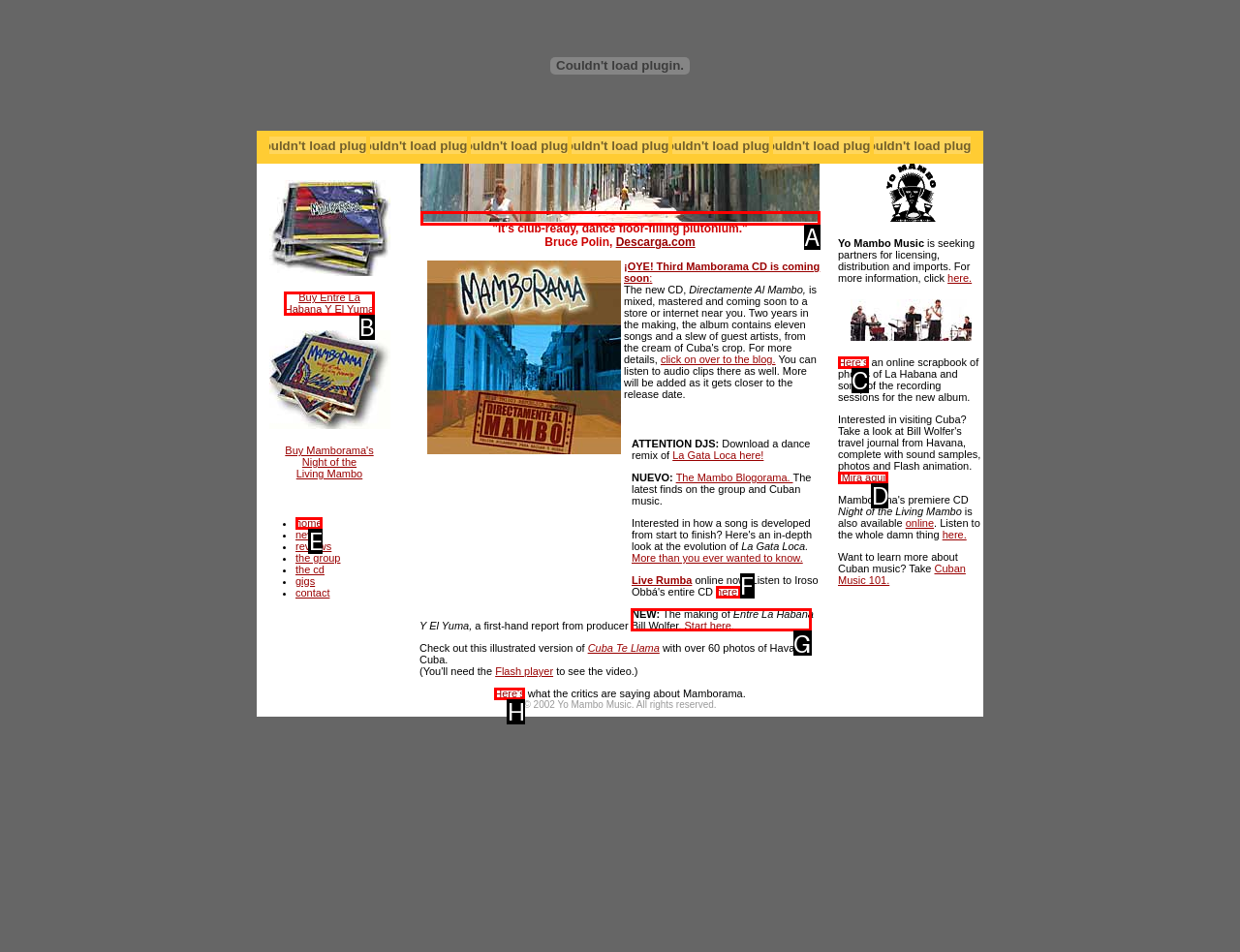Identify the letter of the option to click in order to Read the critics' reviews. Answer with the letter directly.

G